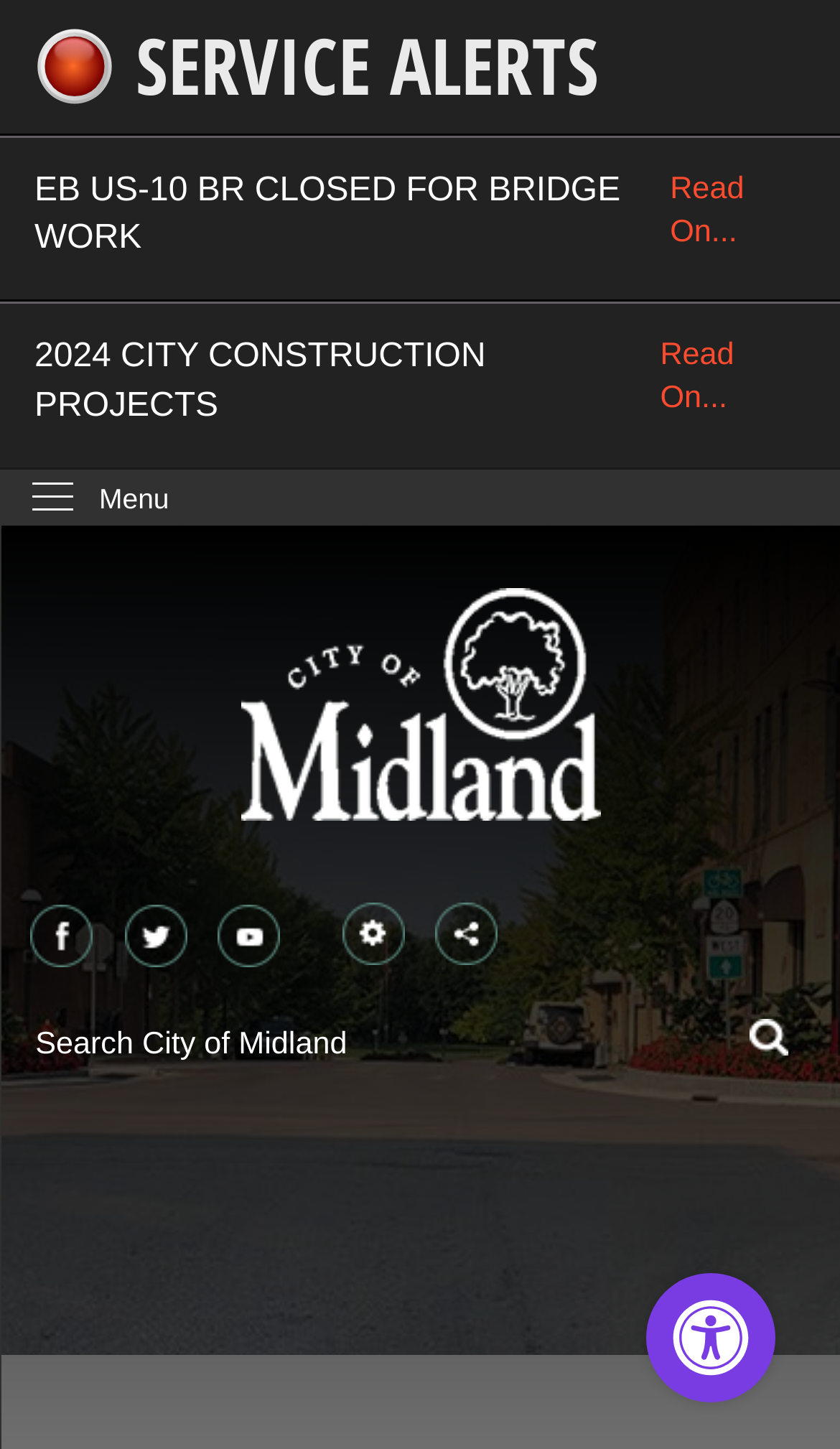How many social media links are there?
Based on the visual content, answer with a single word or a brief phrase.

3